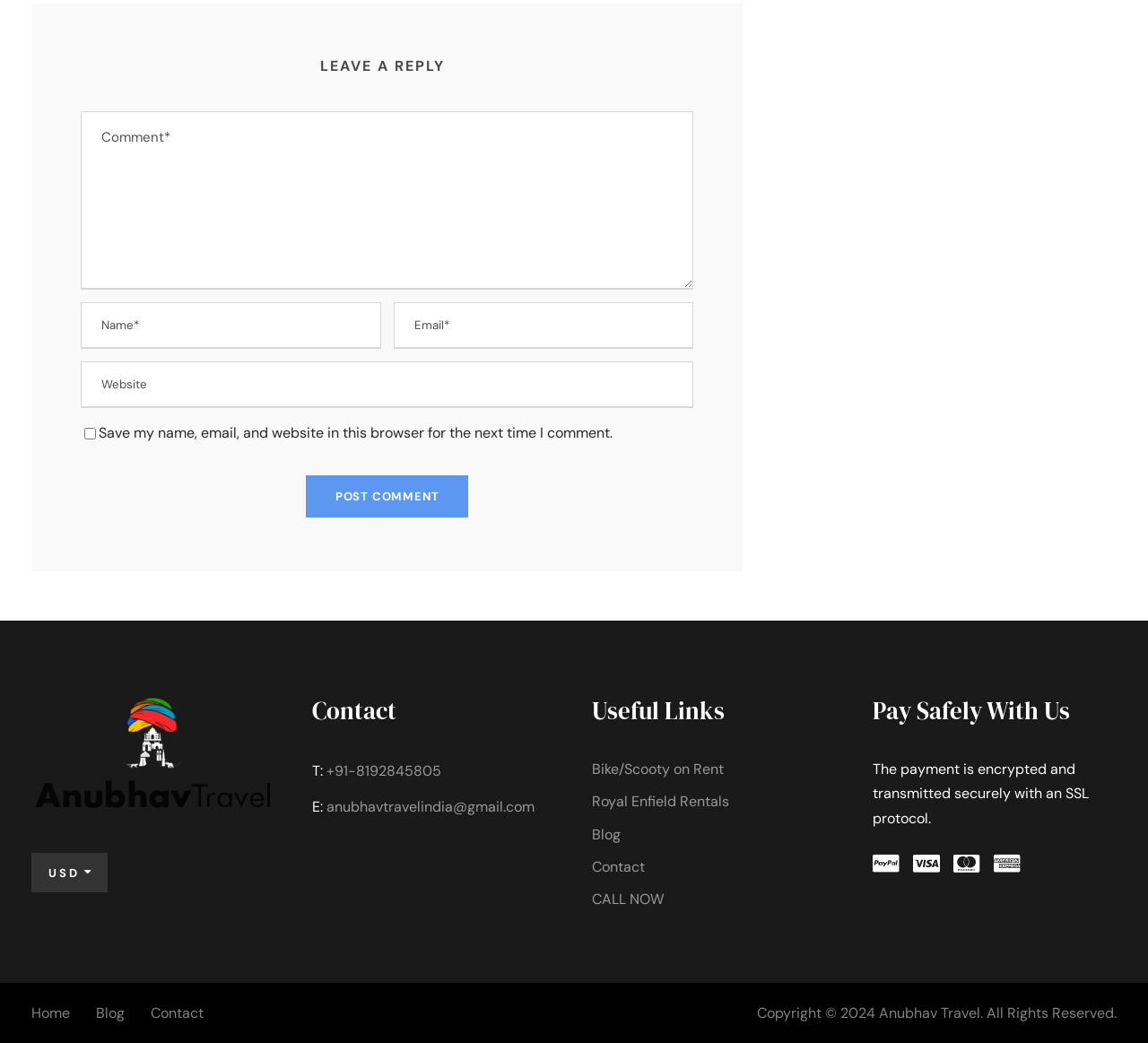Use a single word or phrase to answer the question:
What is the purpose of the checkbox?

Save user data